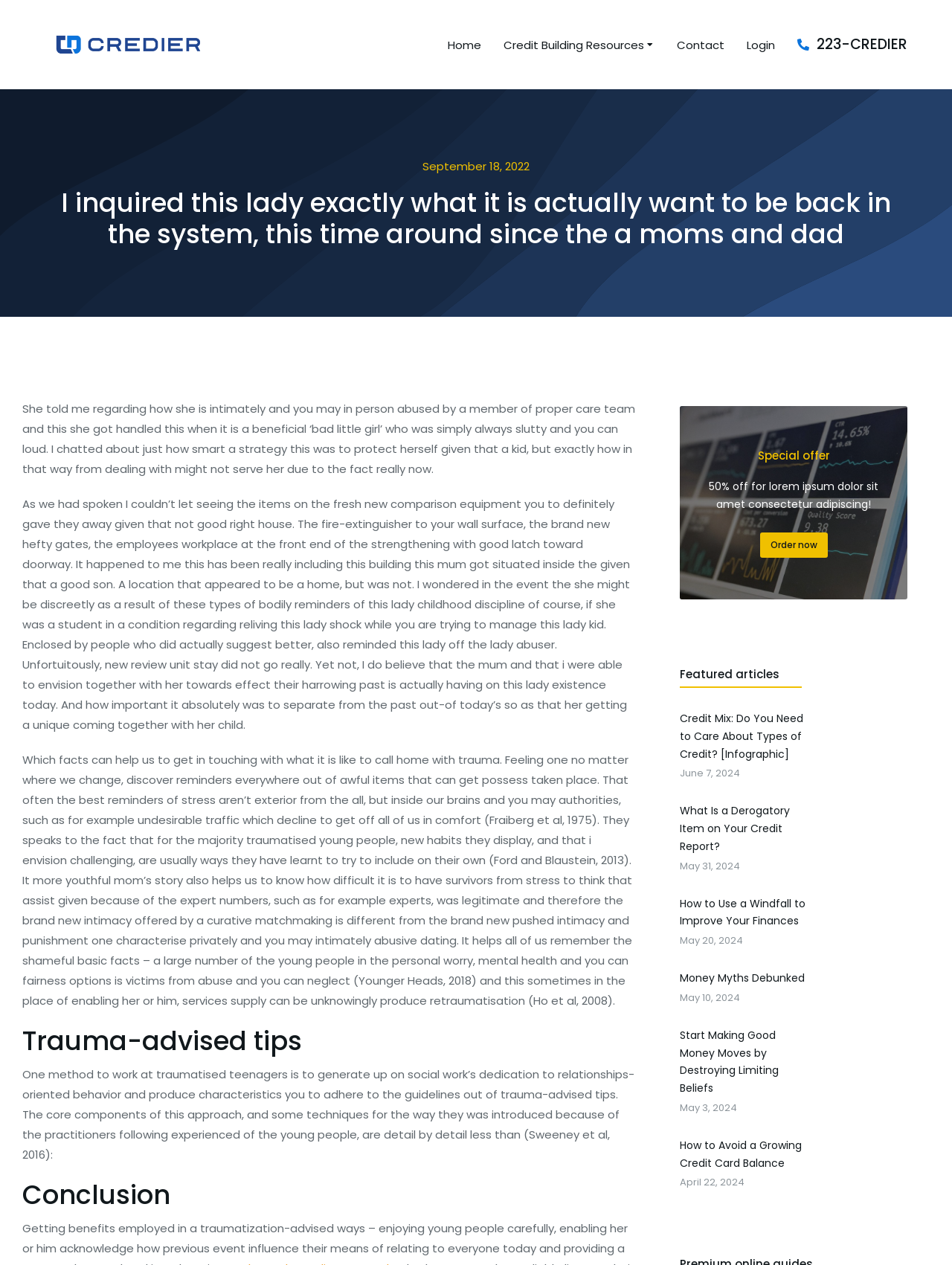Please identify the bounding box coordinates of the area that needs to be clicked to fulfill the following instruction: "View 'What Is a Derogatory Item on Your Credit Report?'."

[0.714, 0.634, 0.953, 0.69]